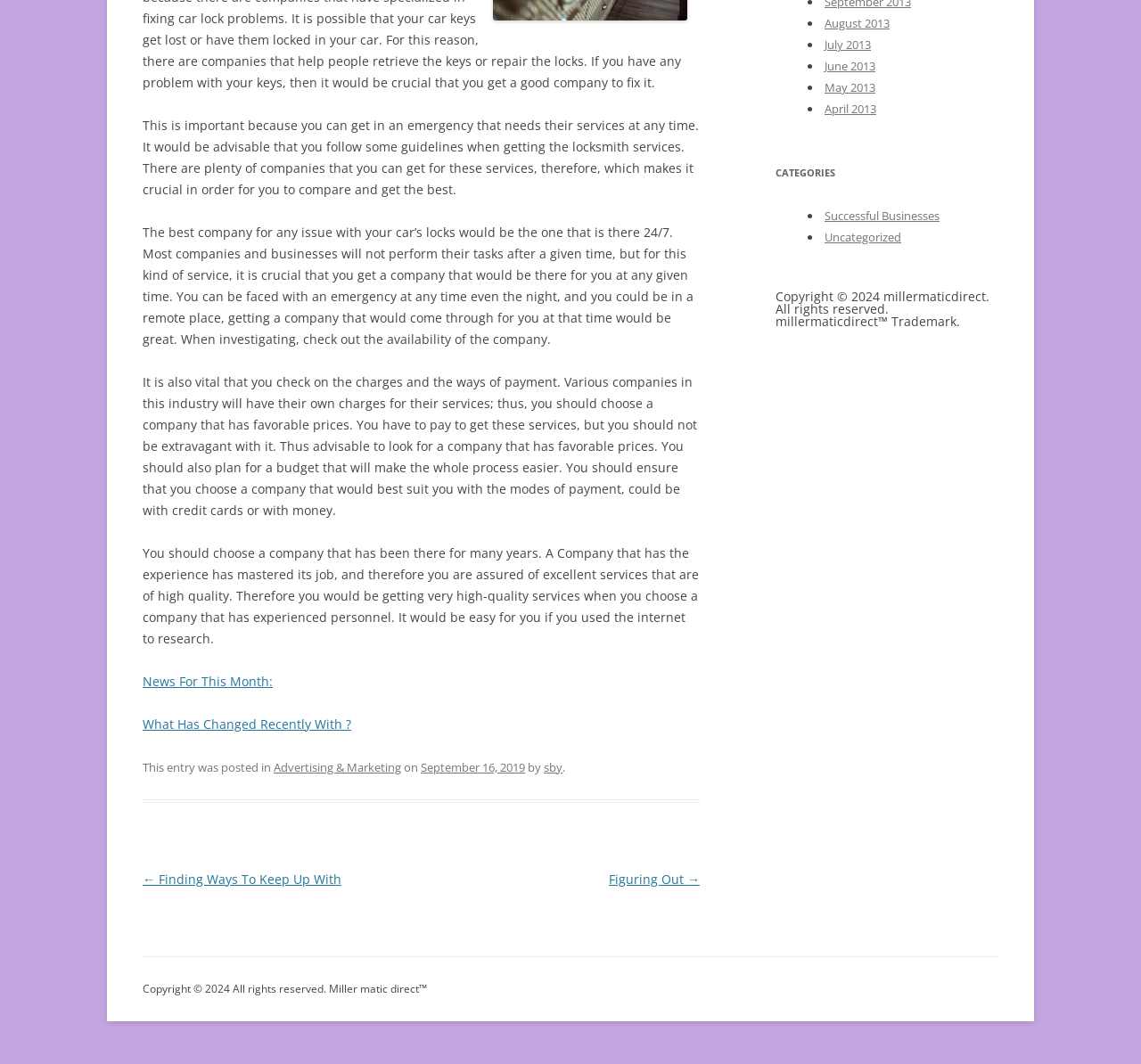Determine the bounding box coordinates (top-left x, top-left y, bottom-right x, bottom-right y) of the UI element described in the following text: Advertising & Marketing

[0.24, 0.713, 0.352, 0.728]